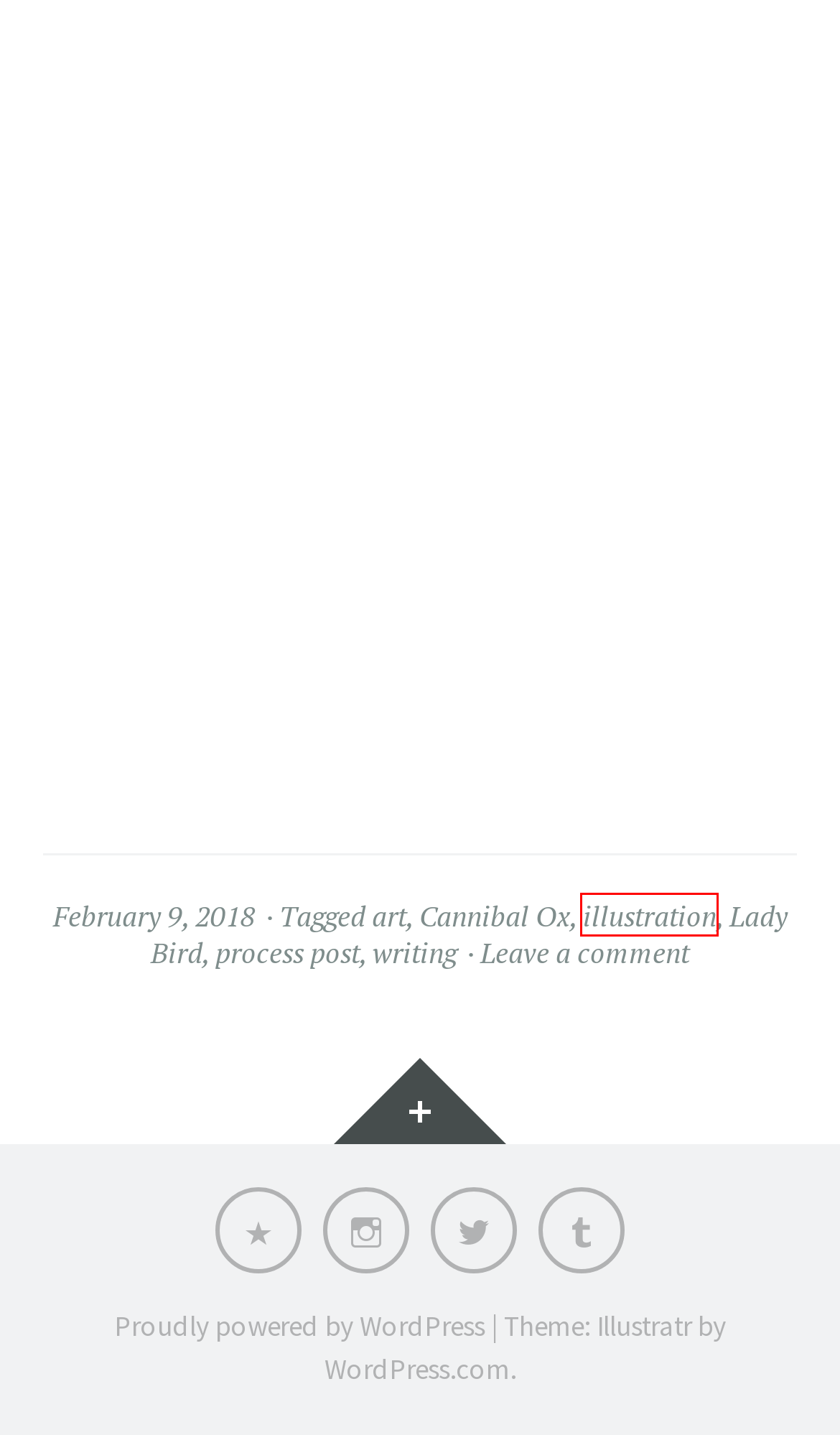Look at the screenshot of a webpage, where a red bounding box highlights an element. Select the best description that matches the new webpage after clicking the highlighted element. Here are the candidates:
A. writing – Wander Lane
B. Cannibal Ox x Lady Bird art process – Wander Lane
C. illustration – Wander Lane
D. Cannibal Ox – Wander Lane
E. process post – Wander Lane
F. Blog Tool, Publishing Platform, and CMS – WordPress.org
G. art – Wander Lane
H. Lady Bird – Wander Lane

C